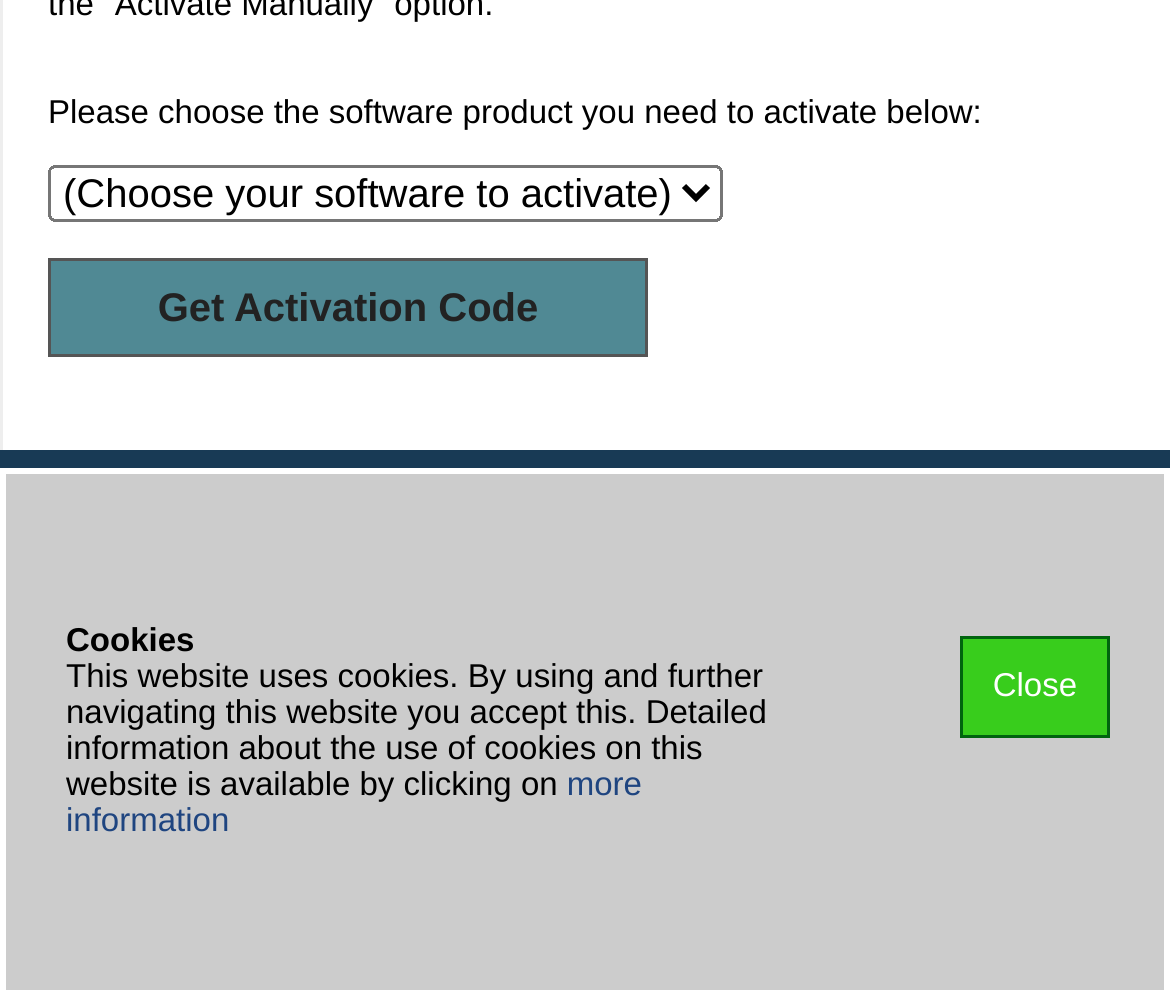Extract the bounding box coordinates for the UI element described as: "Privacy Policy".

[0.029, 0.566, 0.221, 0.608]